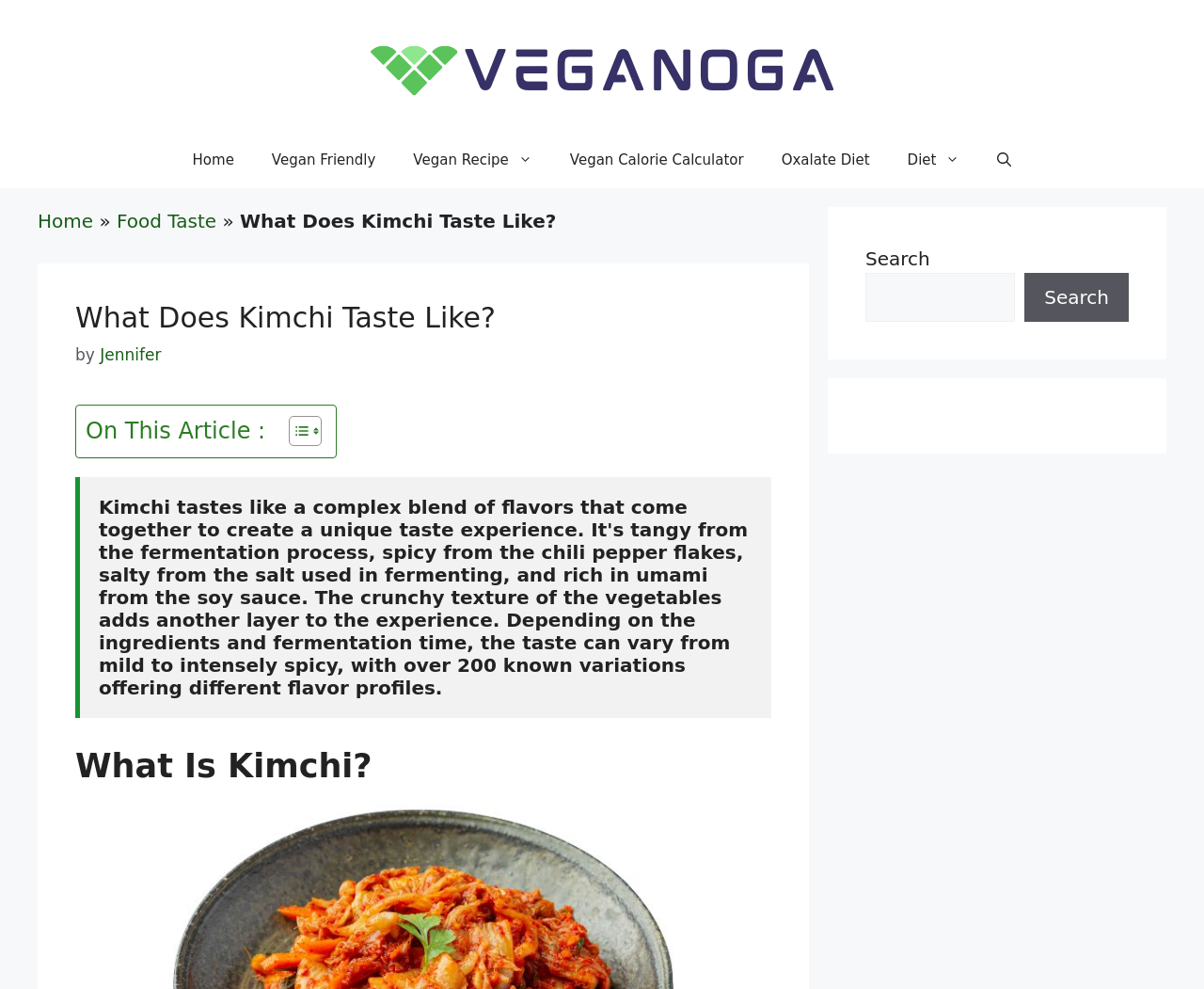Find the bounding box coordinates for the area that should be clicked to accomplish the instruction: "Click on the Veganoga link".

[0.305, 0.054, 0.695, 0.077]